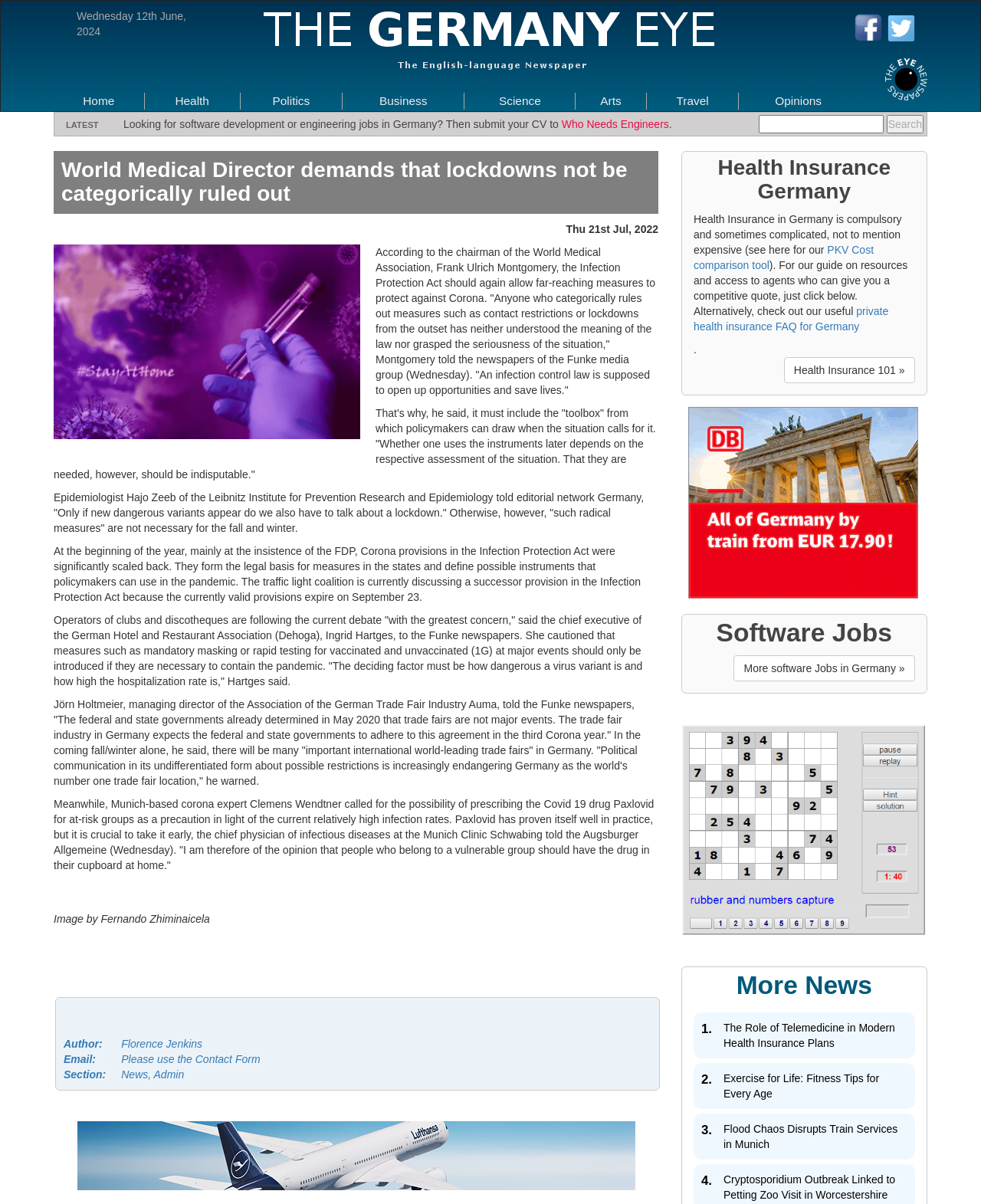Please find and generate the text of the main heading on the webpage.

World Medical Director demands that lockdowns not be categorically ruled out